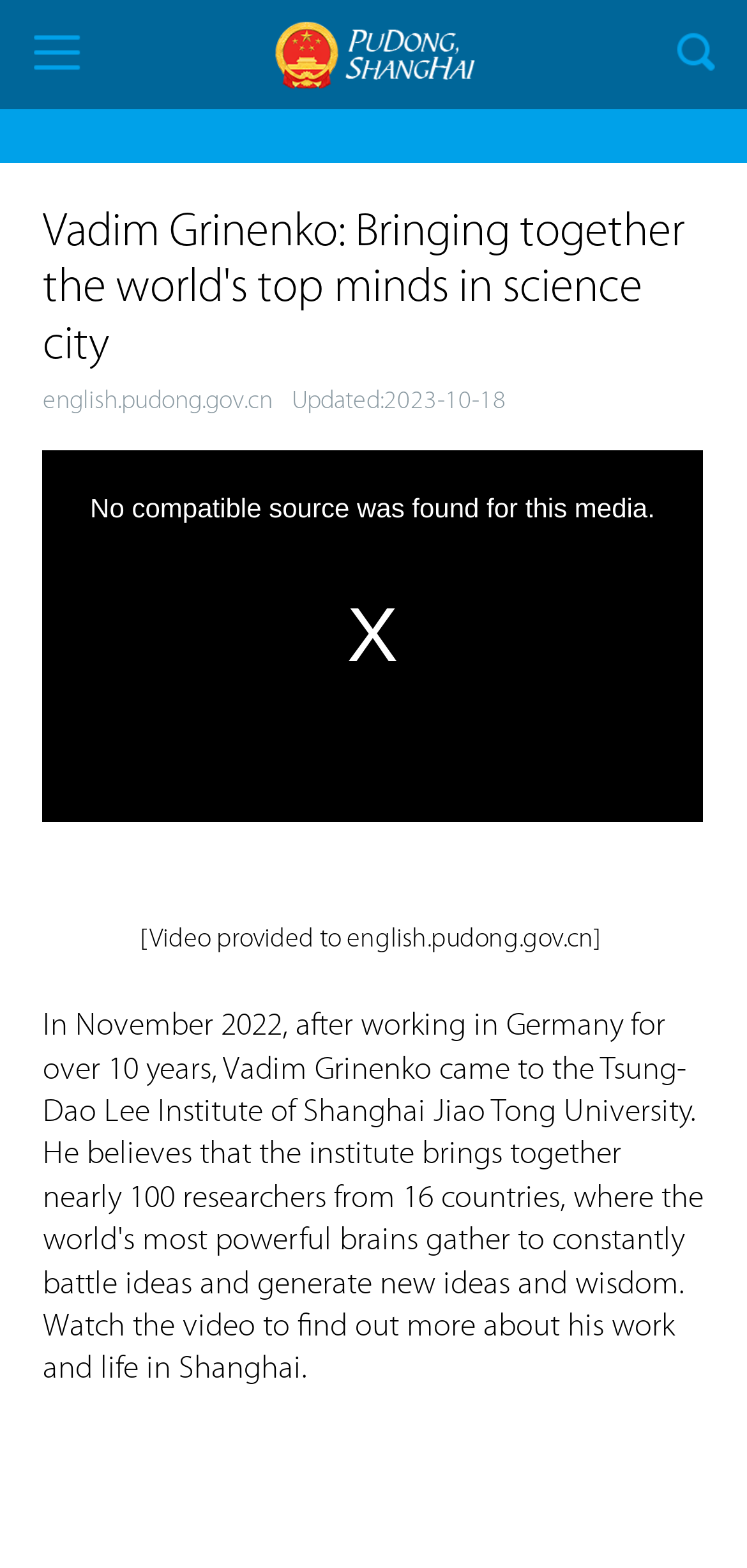What is the date mentioned on this webpage?
Please give a detailed and elaborate answer to the question based on the image.

The webpage has a static text element that displays the date 'Updated:2023-10-18', which suggests that this is the date when the webpage was last updated.